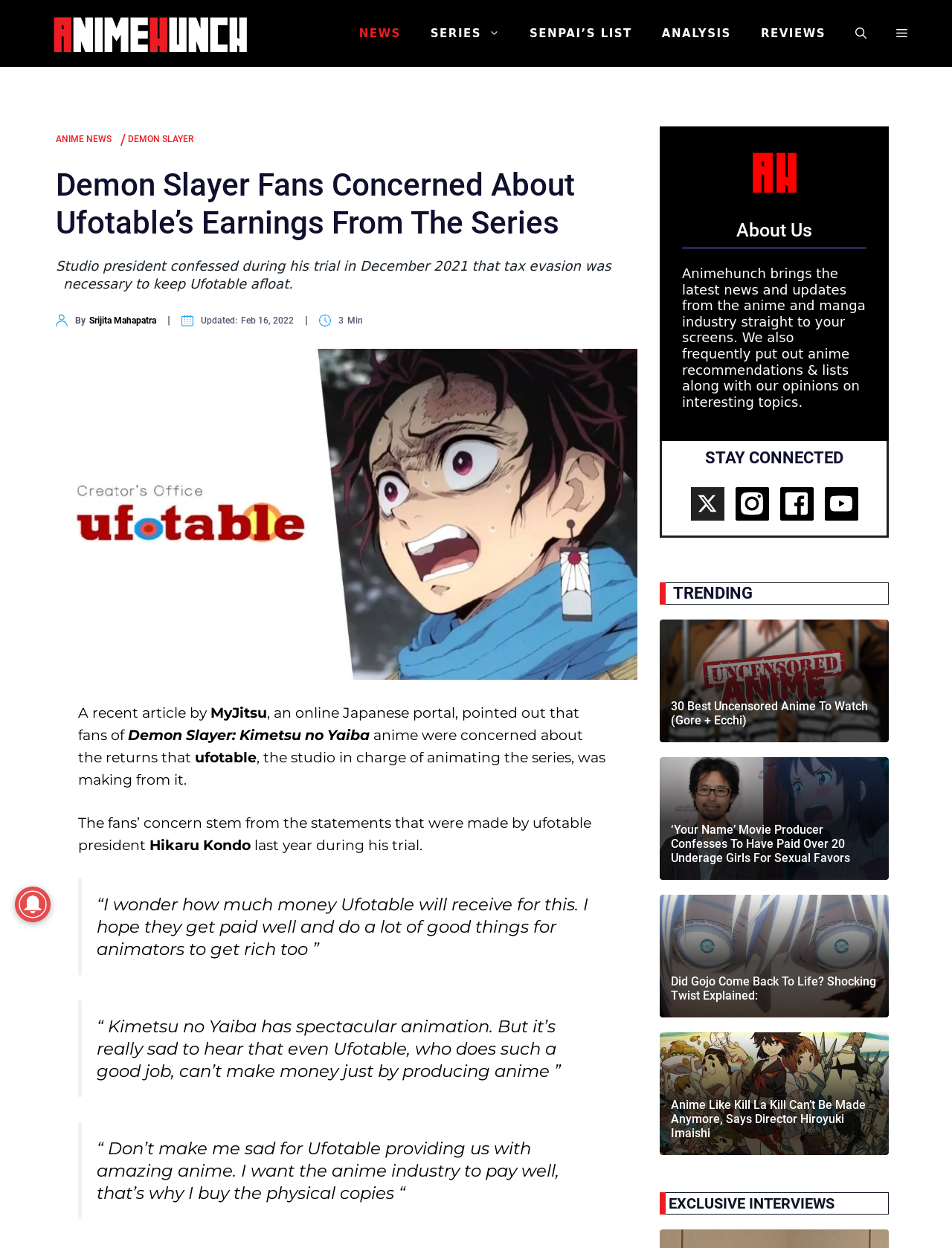Please determine the bounding box coordinates of the element's region to click for the following instruction: "Explore the trending anime 'Uncensored Anime'".

[0.693, 0.496, 0.934, 0.595]